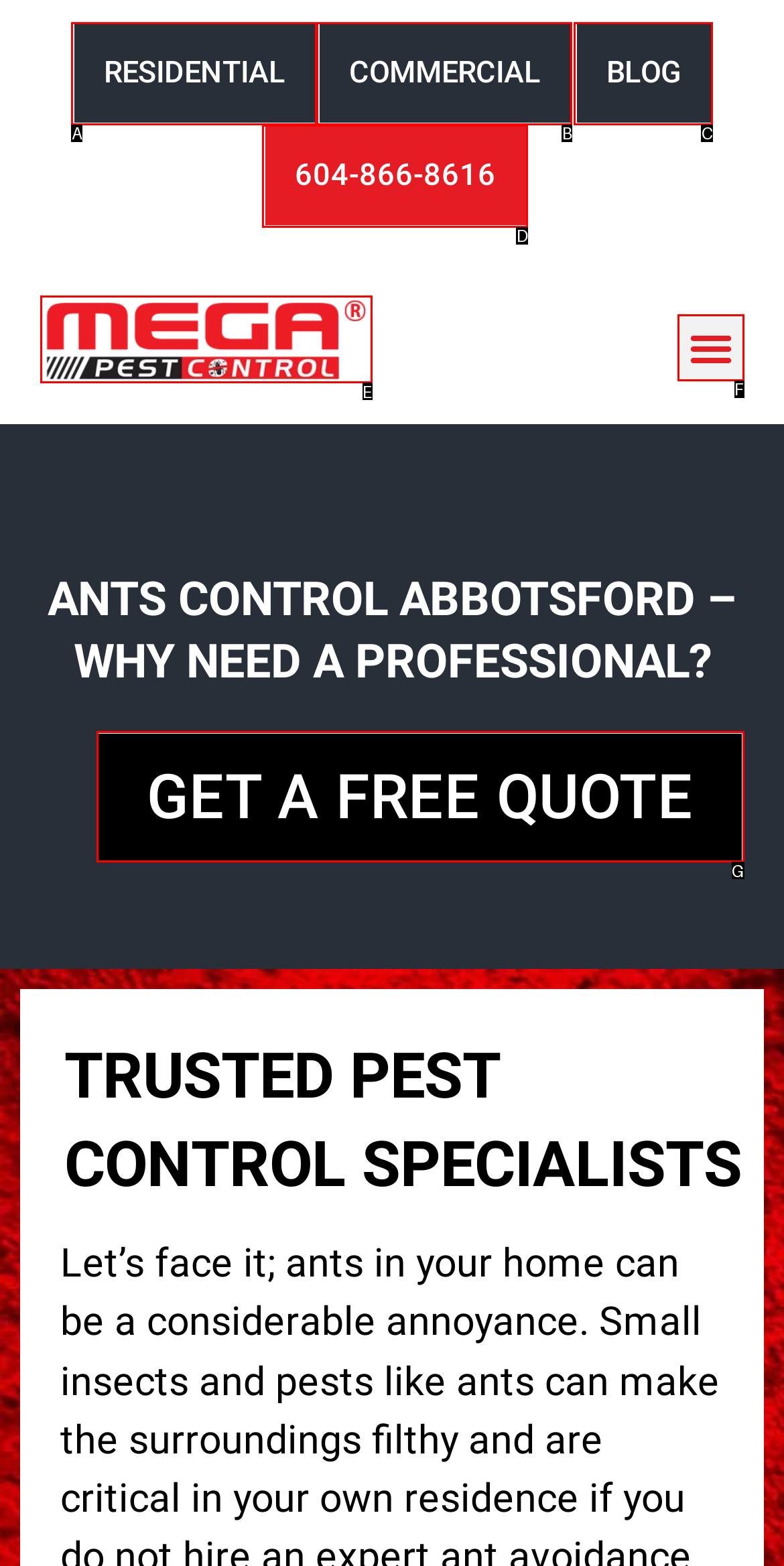Select the letter of the HTML element that best fits the description: Menu
Answer with the corresponding letter from the provided choices.

F